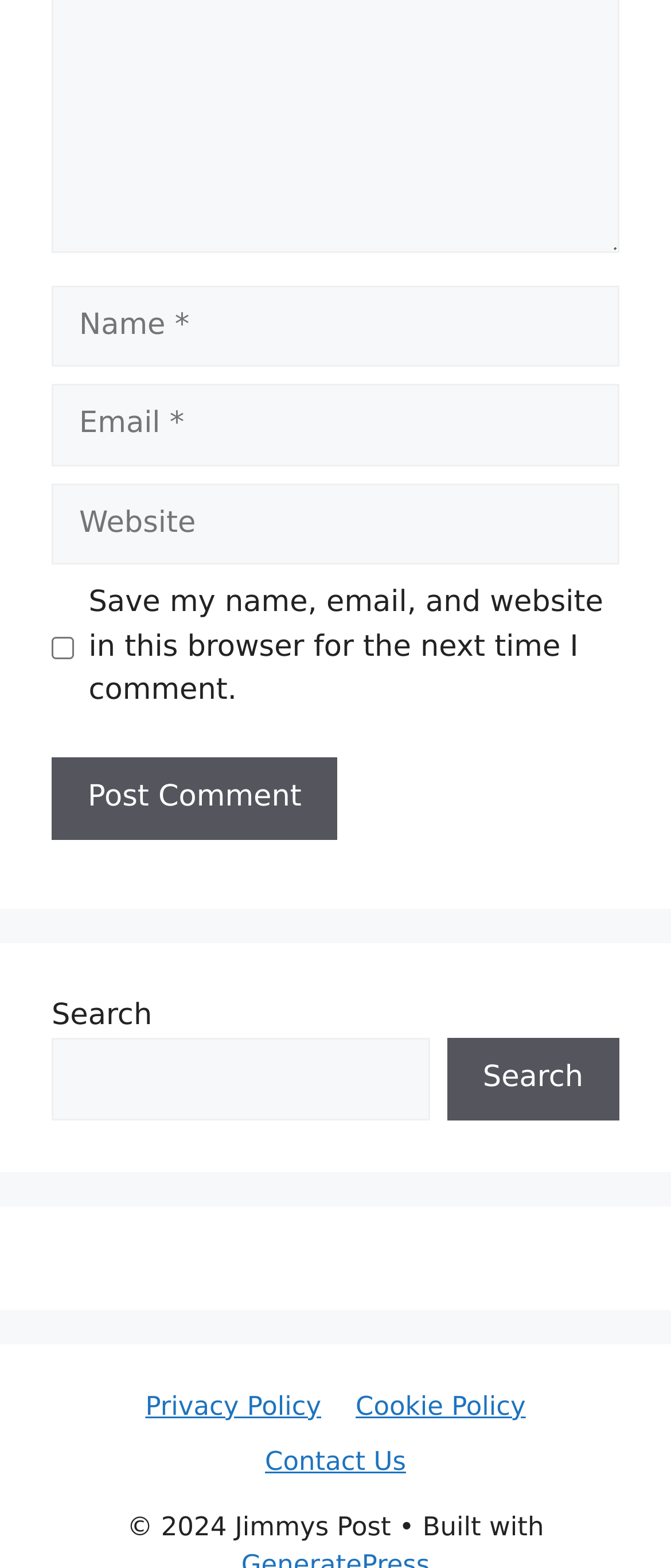Mark the bounding box of the element that matches the following description: "Privacy Policy".

[0.217, 0.887, 0.479, 0.907]